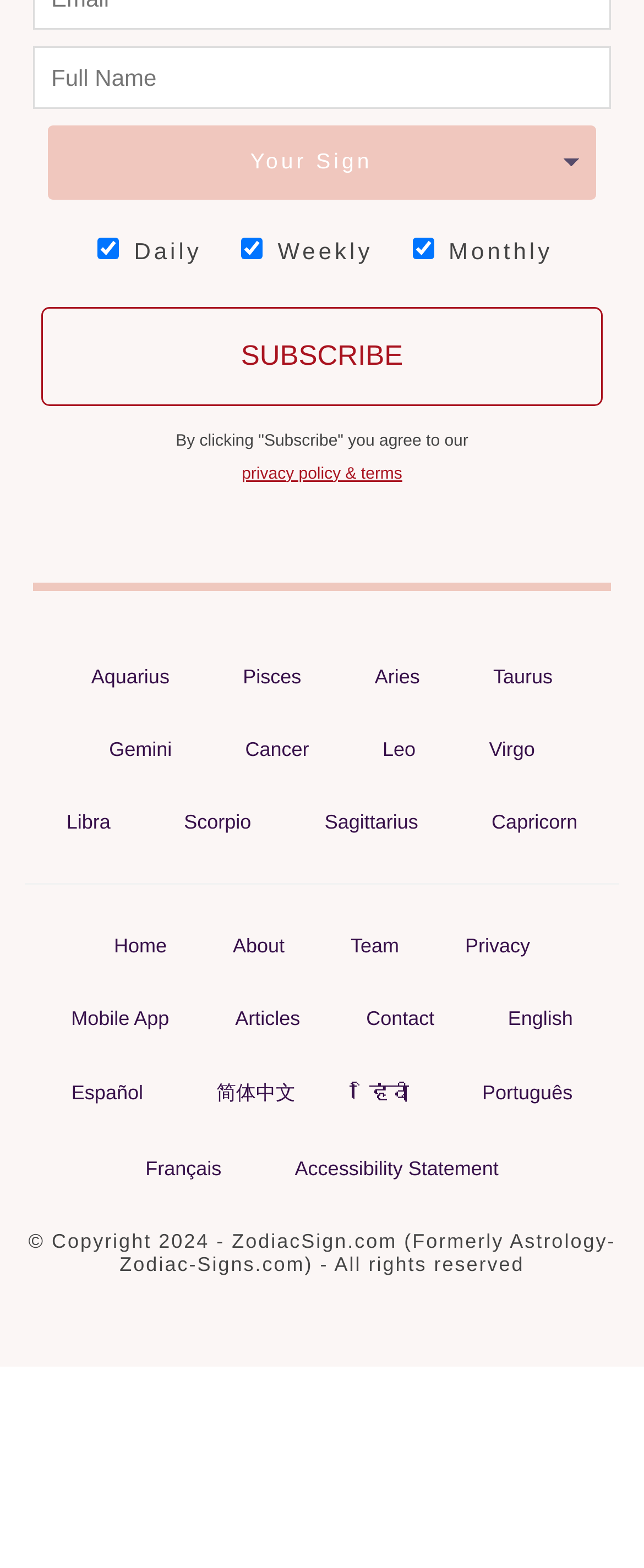What is the copyright year of the website?
Make sure to answer the question with a detailed and comprehensive explanation.

The copyright year of the website can be determined by looking at the StaticText element at the bottom of the webpage. The text '© Copyright 2024 - ZodiacSign.com (Formerly Astrology-Zodiac-Signs.com) - All rights reserved' indicates that the copyright year is 2024.